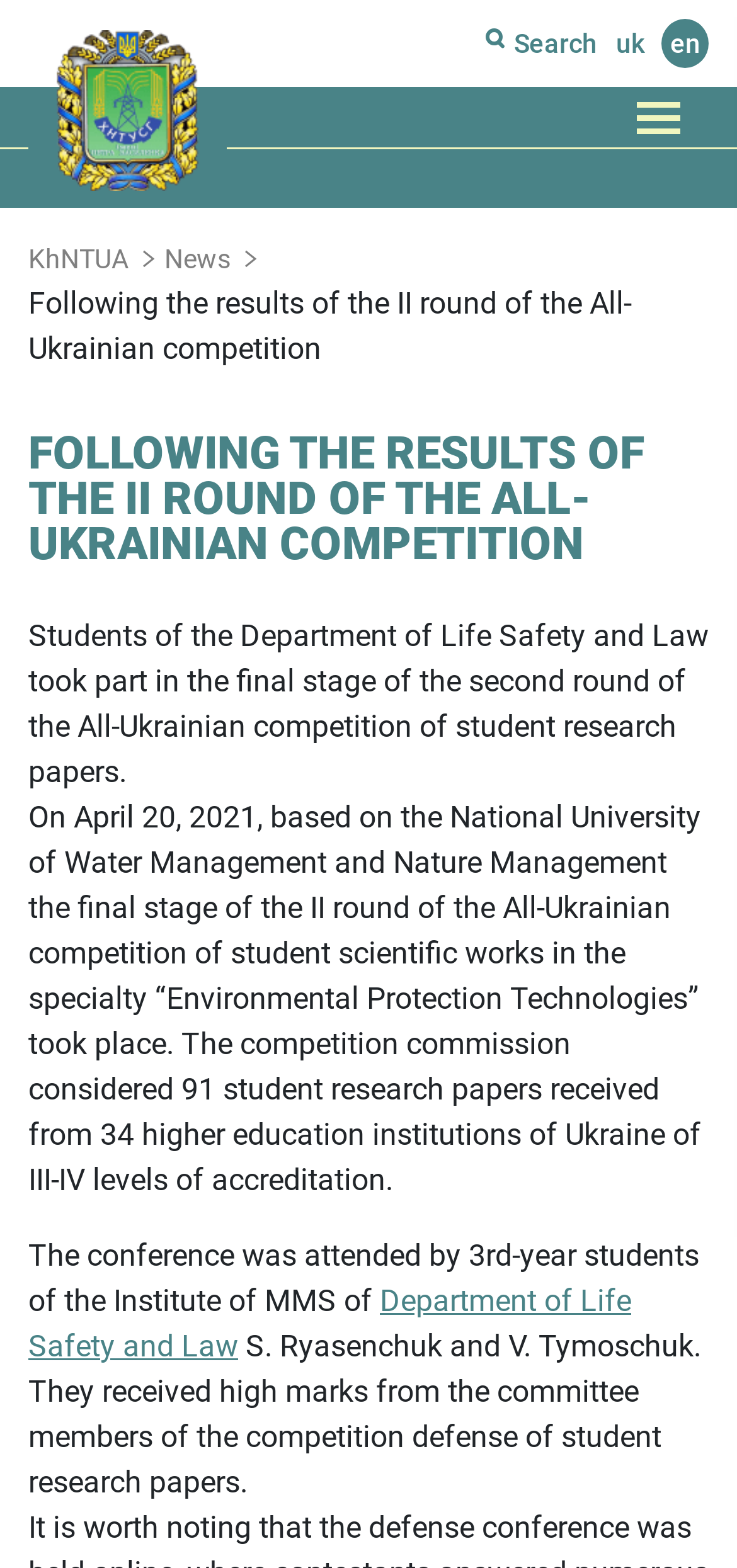Articulate a complete and detailed caption of the webpage elements.

The webpage appears to be a news article or a university webpage, with a focus on a specific event. At the top, there is a search bar with a search button and a language selection option, allowing users to switch between Ukrainian and English. 

To the left of the search bar, there is a university logo, which is an image, and a link to the university's homepage. Below the search bar, there is a menu link. 

The main content of the webpage is a news article, which starts with a heading that reads "FOLLOWING THE RESULTS OF THE II ROUND OF THE ALL-UKRAINIAN COMPETITION". The article describes the participation of students from the Department of Life Safety and Law in the final stage of the second round of the All-Ukrainian competition of student research papers. 

The article is divided into several paragraphs, with the first paragraph providing an overview of the event. The subsequent paragraphs provide more details about the competition, including the number of student research papers received and the institutions that participated. 

There are also links to other pages within the university's website, including a link to the Department of Life Safety and Law. The article appears to be a formal news report, with a professional tone and language.